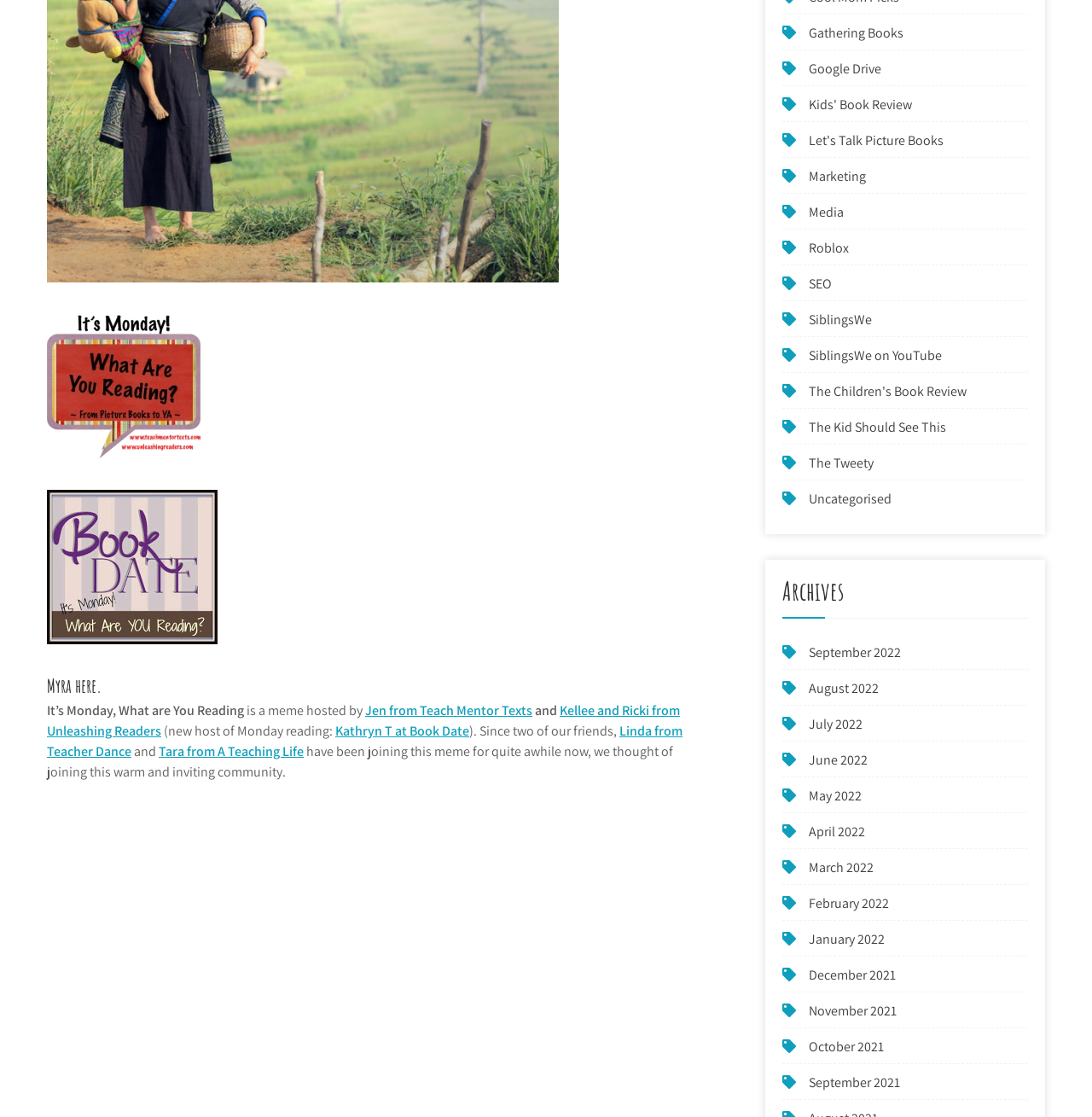Provide the bounding box coordinates for the UI element that is described by this text: "Next →". The coordinates should be in the form of four float numbers between 0 and 1: [left, top, right, bottom].

None